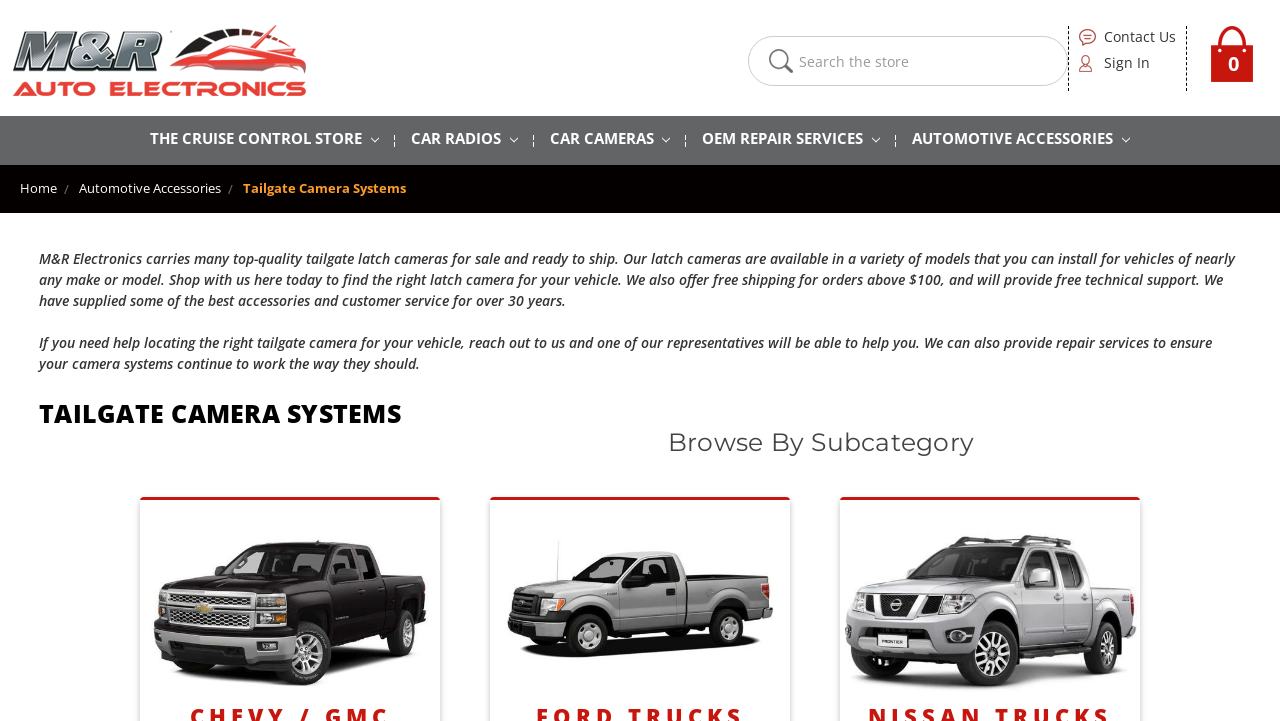Determine the bounding box coordinates of the element's region needed to click to follow the instruction: "Go to Home". Provide these coordinates as four float numbers between 0 and 1, formatted as [left, top, right, bottom].

[0.016, 0.249, 0.045, 0.274]